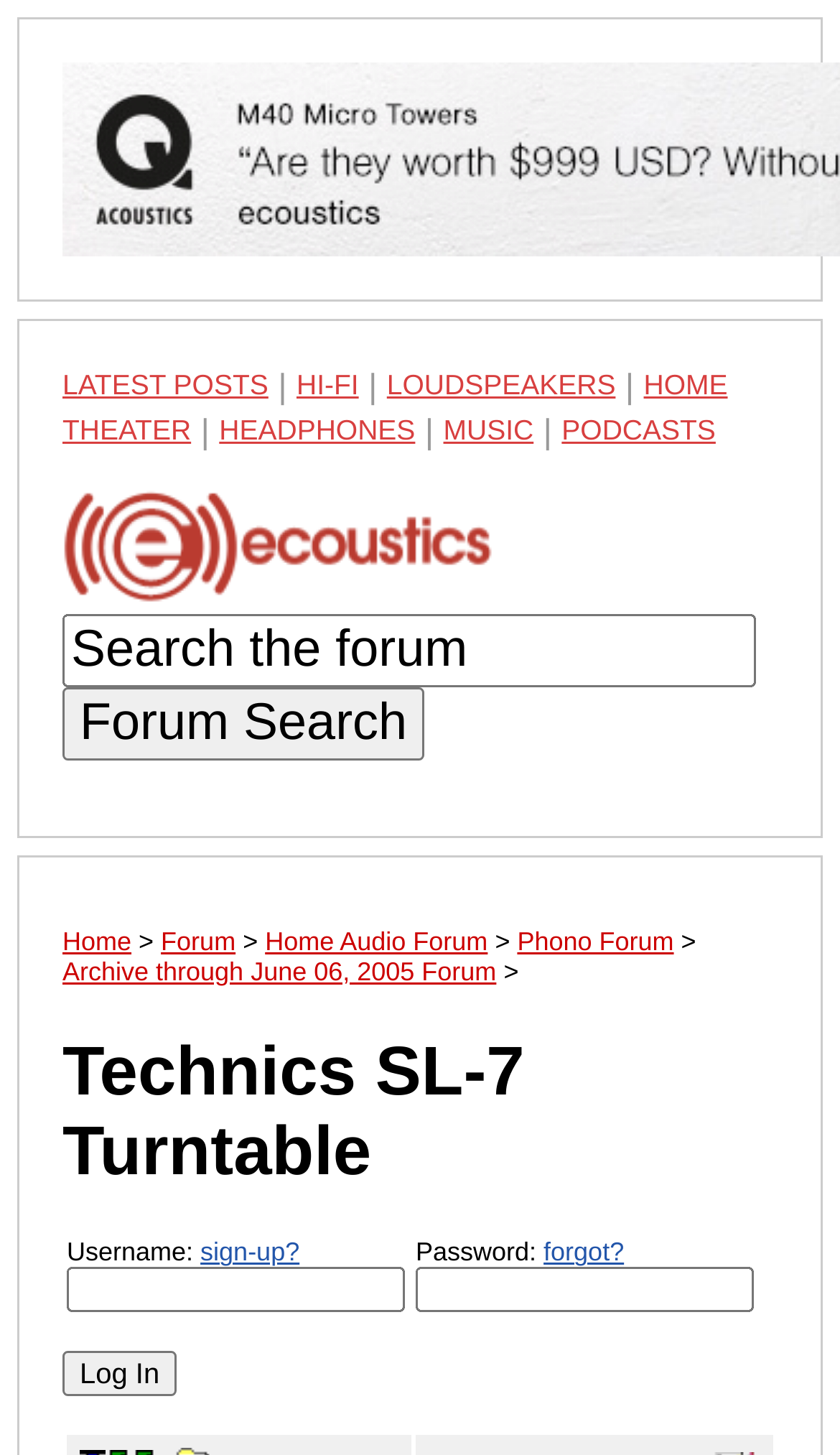Identify the bounding box coordinates of the region I need to click to complete this instruction: "Log In".

[0.074, 0.928, 0.21, 0.959]